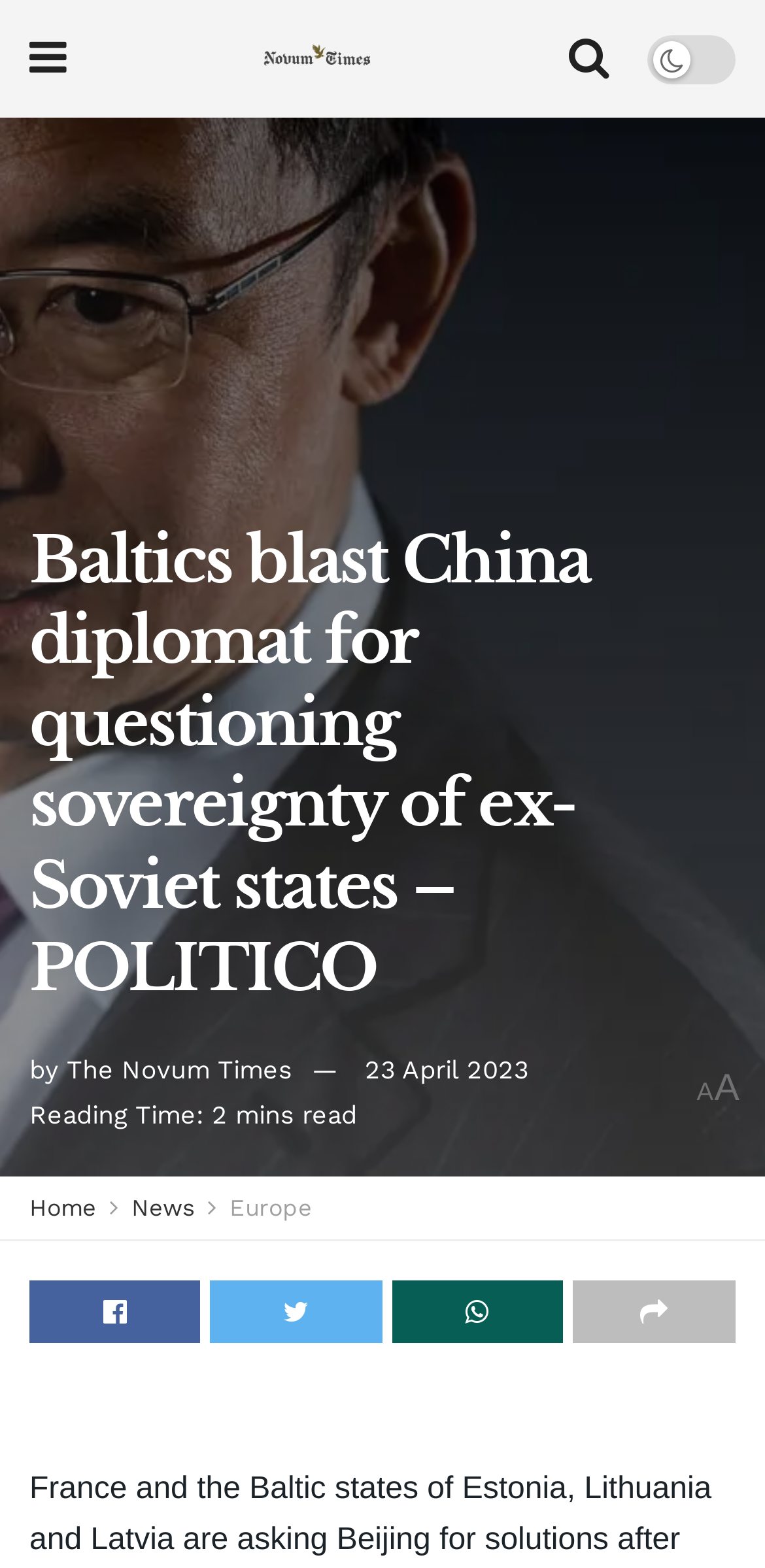Please find the bounding box coordinates in the format (top-left x, top-left y, bottom-right x, bottom-right y) for the given element description. Ensure the coordinates are floating point numbers between 0 and 1. Description: alt="The Novum Times"

[0.332, 0.013, 0.499, 0.063]